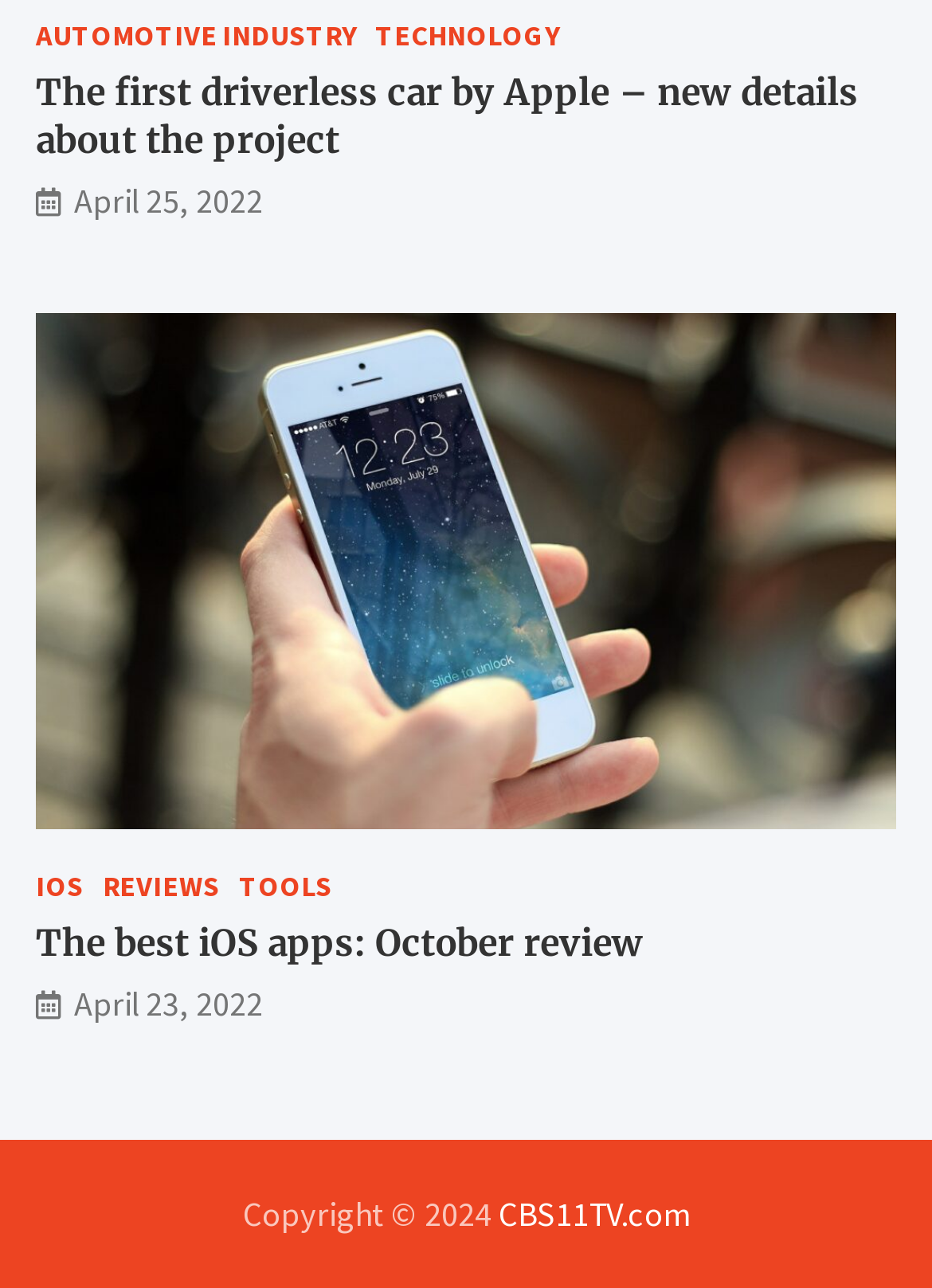What is the name of the website at the bottom?
We need a detailed and exhaustive answer to the question. Please elaborate.

I looked at the link element at the bottom of the webpage, which says 'CBS11TV.com'. This is likely to be the name of the website.